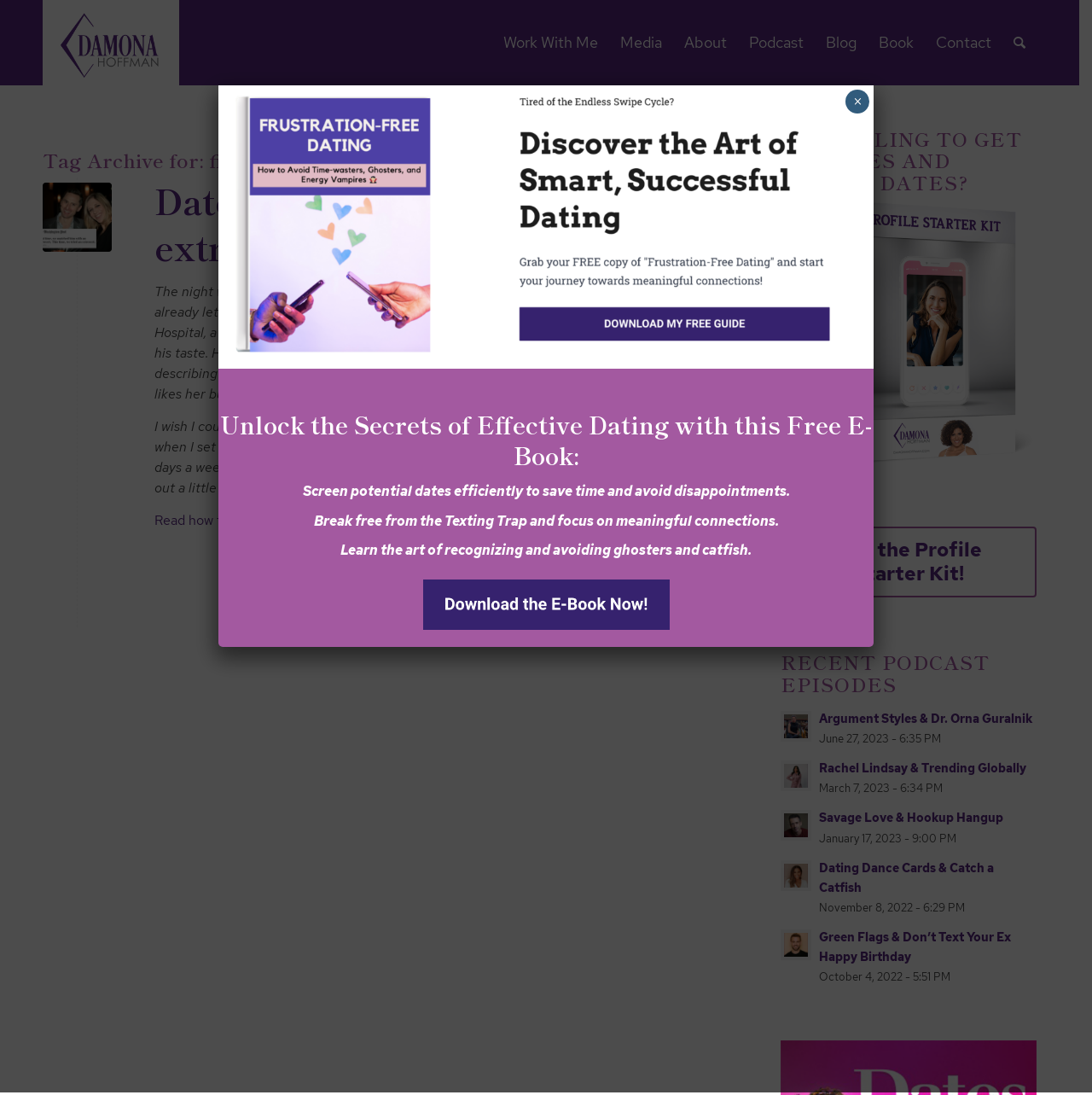Create a detailed summary of all the visual and textual information on the webpage.

This webpage is about Damona Hoffman, a dating coach, and her blog archives on "first date rules". At the top, there is a logo and a navigation menu with links to different sections of the website, including "Work With Me", "Media", "About", "Podcast", "Blog", "Book", and "Contact". 

Below the navigation menu, there is a main section with a heading "Tag Archive for: first date rules". This section contains an article with a title "Date Lab: From introvert to extrovert" and a brief description of a date between Jeff and Allie. The article also includes a link to read more about their date.

To the right of the article, there is a section with a heading "STRUGGLING TO GET MATCHES AND SECURE DATES?" and a link to get a "Profile Starter Kit". Below this section, there is another section with a heading "RECENT PODCAST EPISODES" and links to several podcast episodes.

At the bottom of the page, there is a modal dialog with a heading "Unlock the Secrets of Effective Dating with this Free E-Book" and a brief description of the e-book. The dialog also includes a link to download the e-book and a "Close" button to dismiss the dialog.